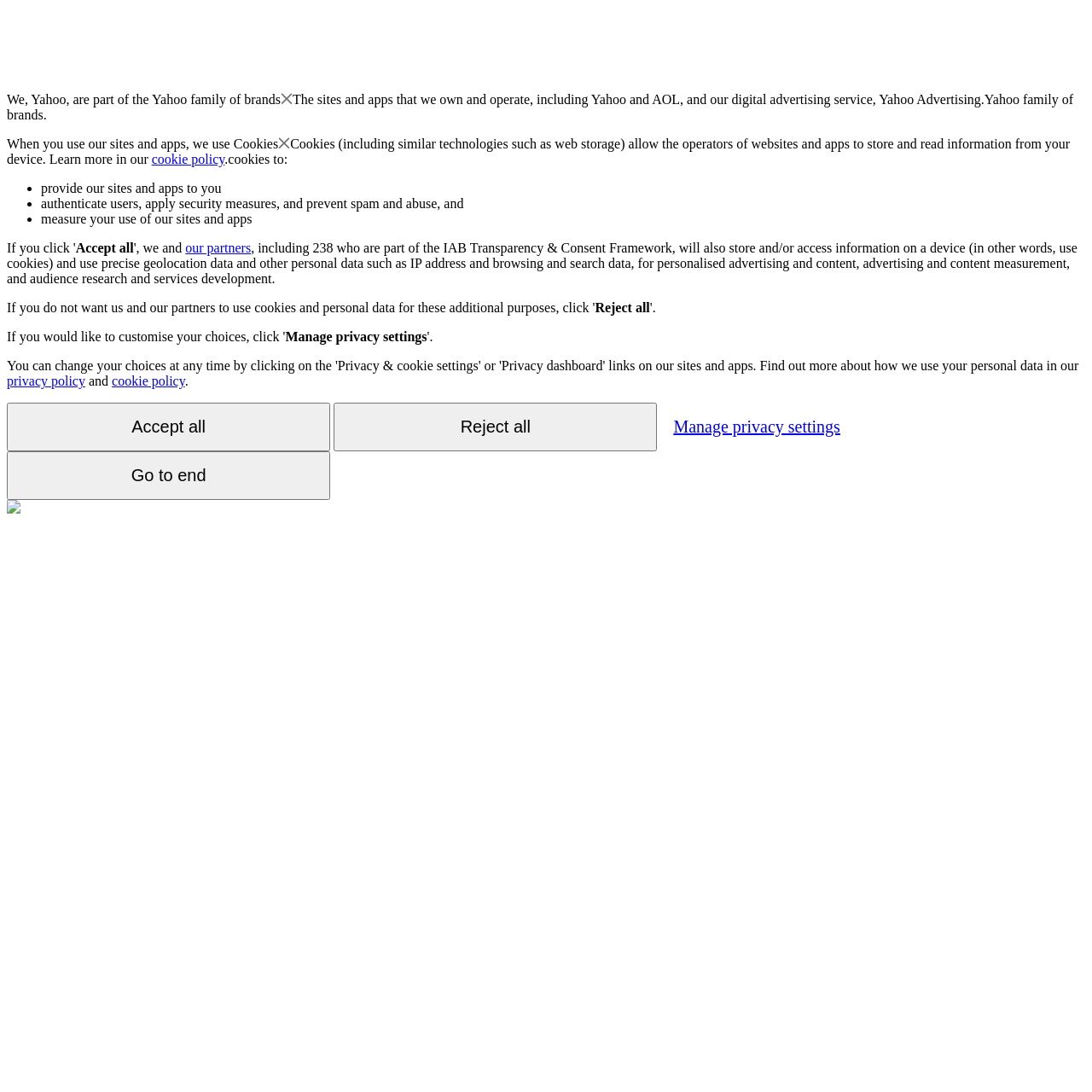Identify the bounding box coordinates of the clickable region necessary to fulfill the following instruction: "Click the 'Reject all' button". The bounding box coordinates should be four float numbers between 0 and 1, i.e., [left, top, right, bottom].

[0.545, 0.275, 0.595, 0.288]